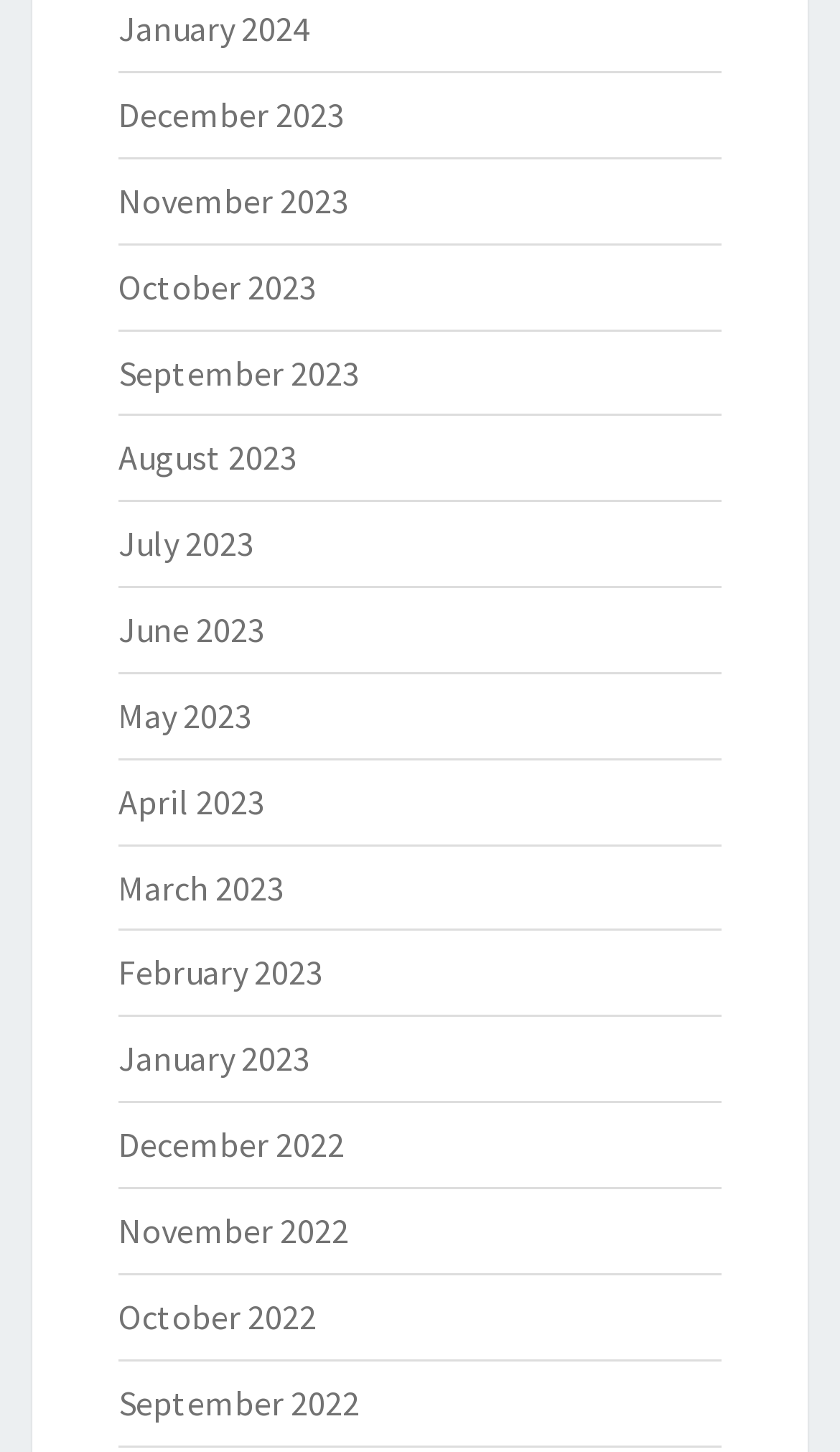What is the vertical position of the link 'June 2023'?
We need a detailed and exhaustive answer to the question. Please elaborate.

By comparing the y1 and y2 coordinates of the link 'June 2023' ([0.141, 0.418, 0.315, 0.448]) with the other links, I determined that it is located in the middle of the list.